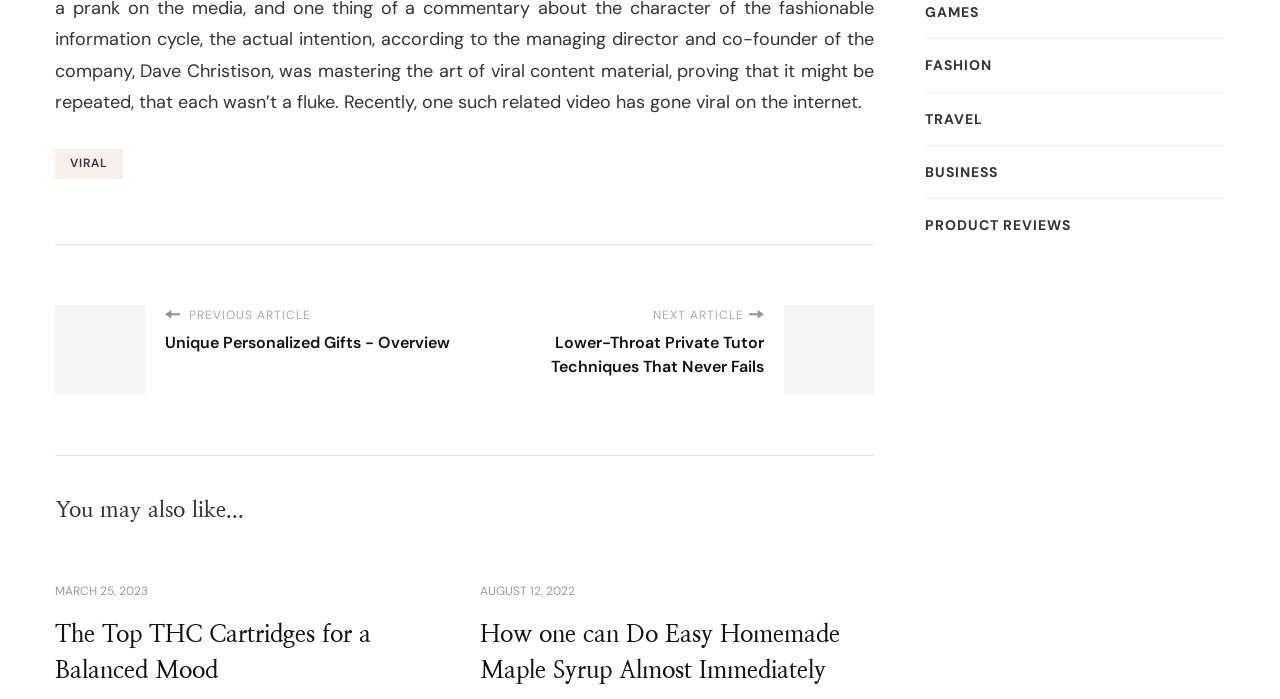Please give a short response to the question using one word or a phrase:
How many articles are listed under 'You may also like...'?

2